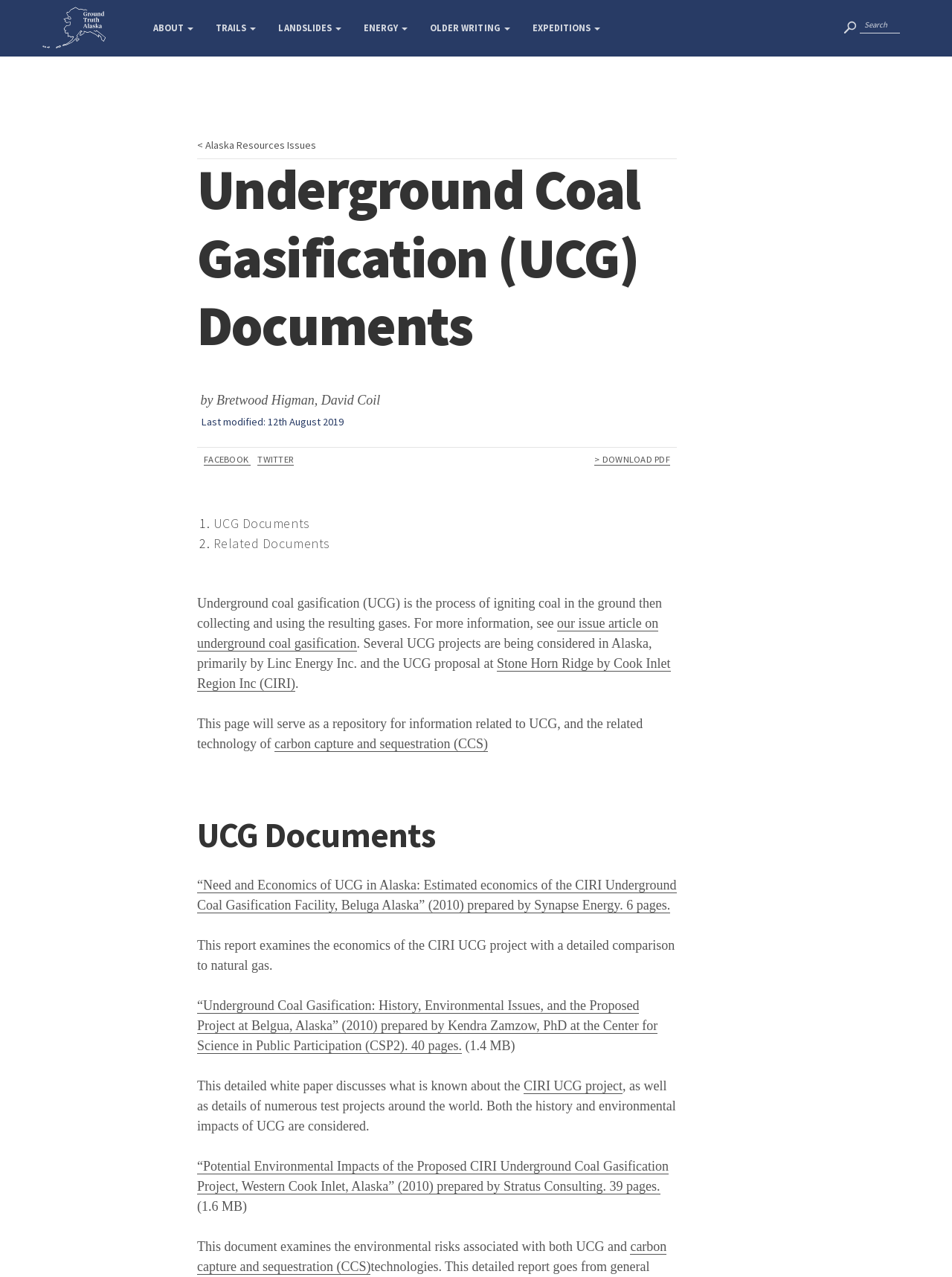Please identify the coordinates of the bounding box for the clickable region that will accomplish this instruction: "Download PDF".

[0.625, 0.355, 0.704, 0.365]